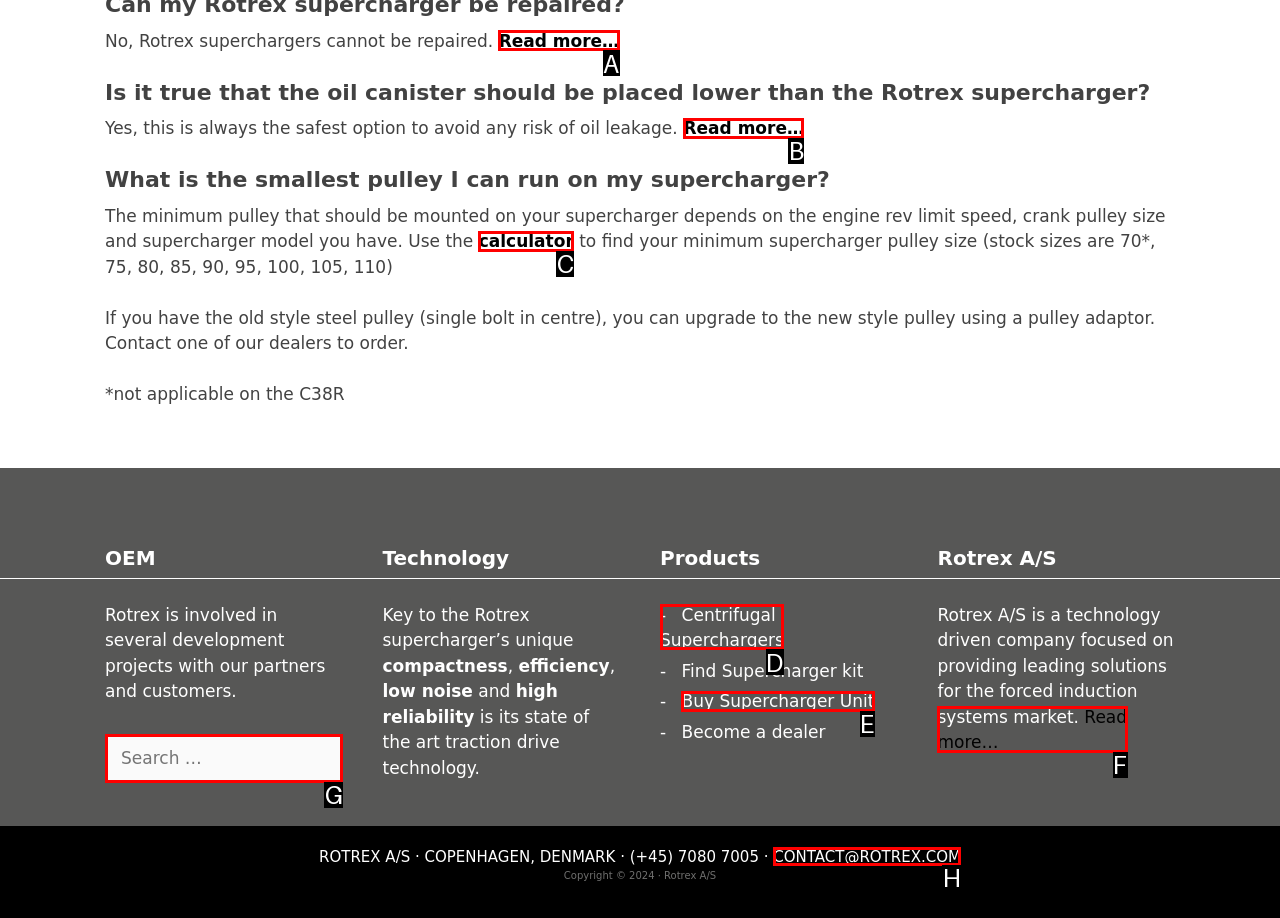Specify which element within the red bounding boxes should be clicked for this task: Learn about centrifugal superchargers Respond with the letter of the correct option.

D